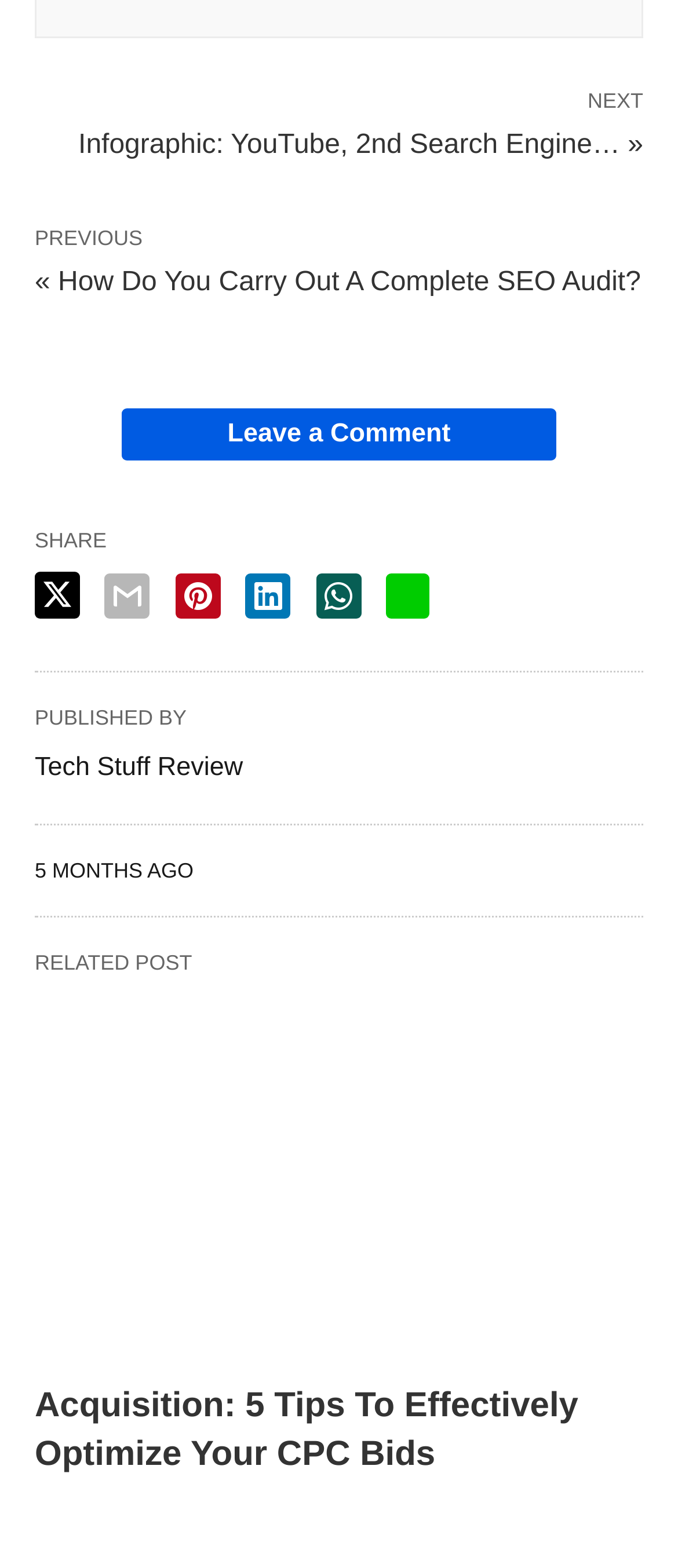Analyze the image and provide a detailed answer to the question: How old is the article?

I found the text '5 MONTHS AGO' which indicates the age of the article.